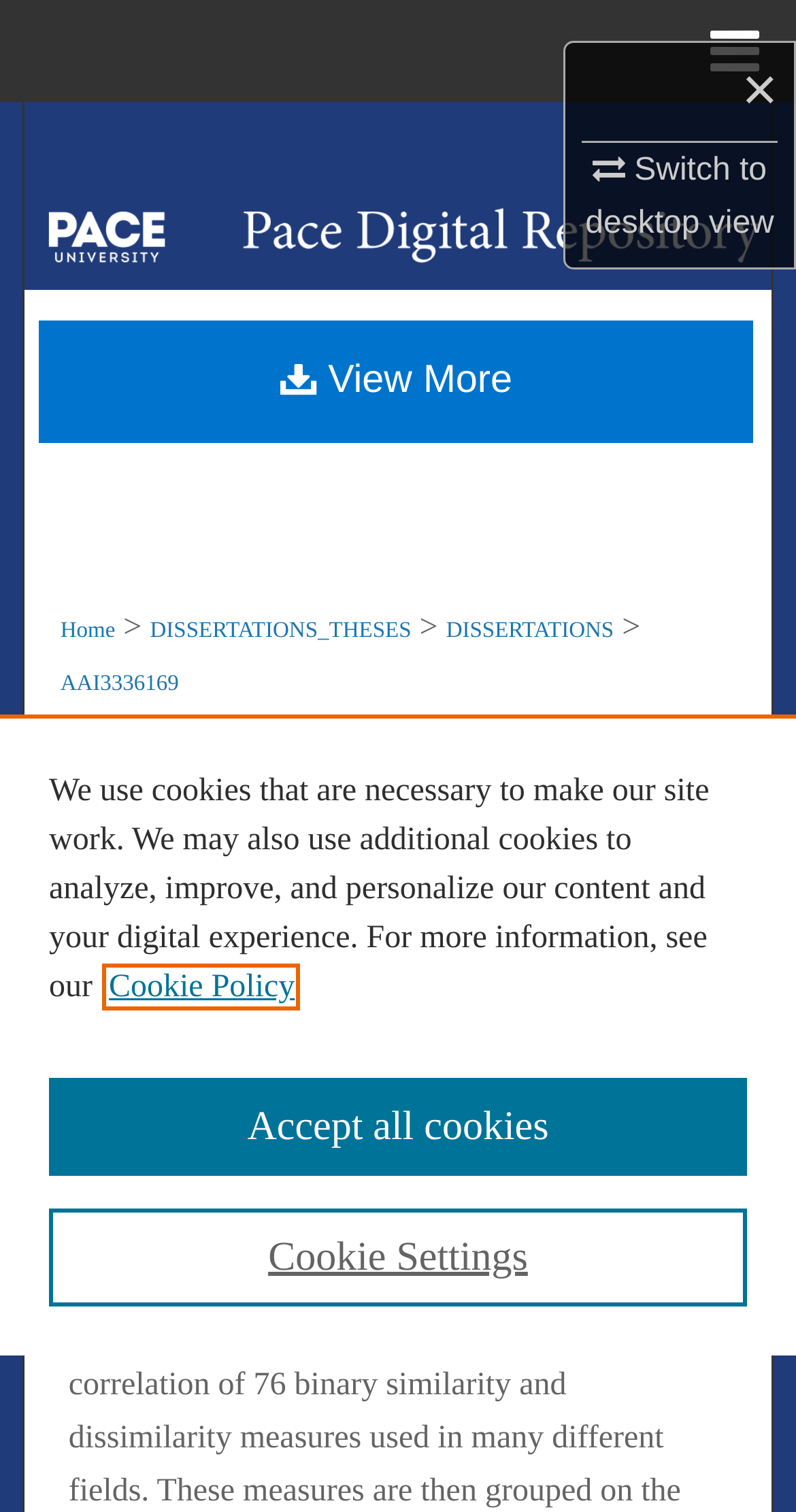Kindly provide the bounding box coordinates of the section you need to click on to fulfill the given instruction: "Search".

[0.0, 0.068, 1.0, 0.135]